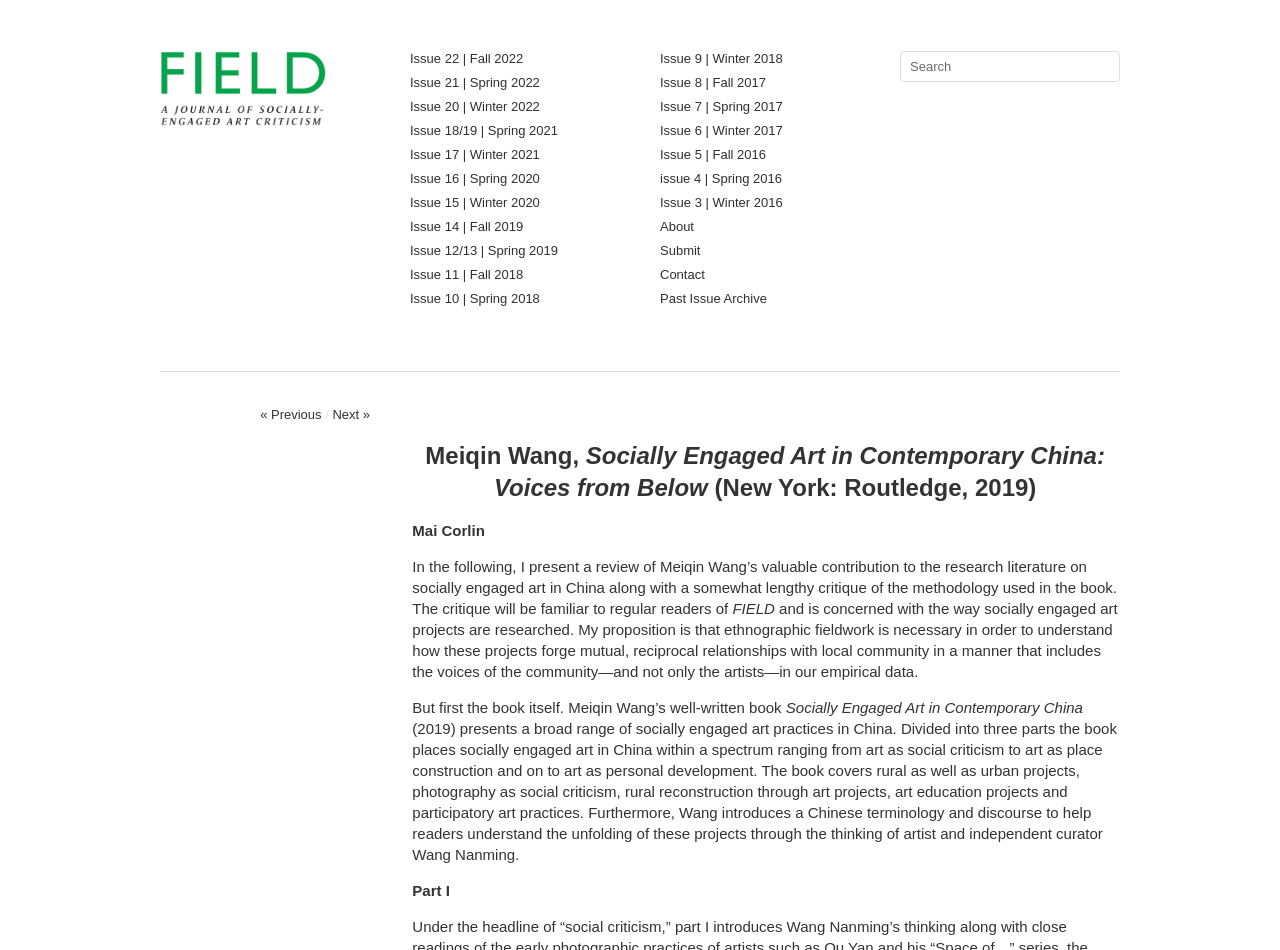Answer the question in a single word or phrase:
What is the title of the book being reviewed?

Socially Engaged Art in Contemporary China: Voices from Below